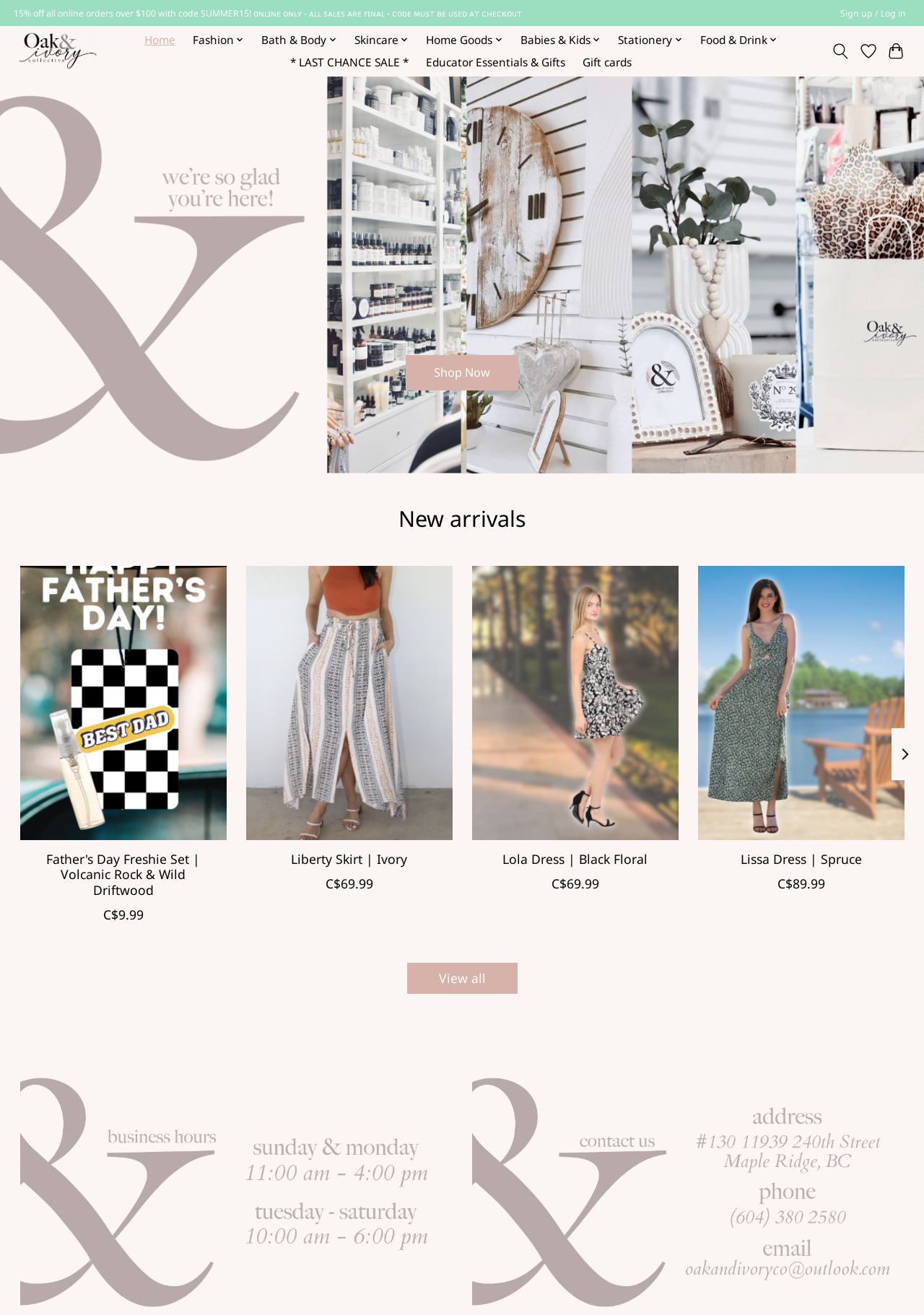Specify the bounding box coordinates of the area that needs to be clicked to achieve the following instruction: "View the 'Meeting Information'".

None